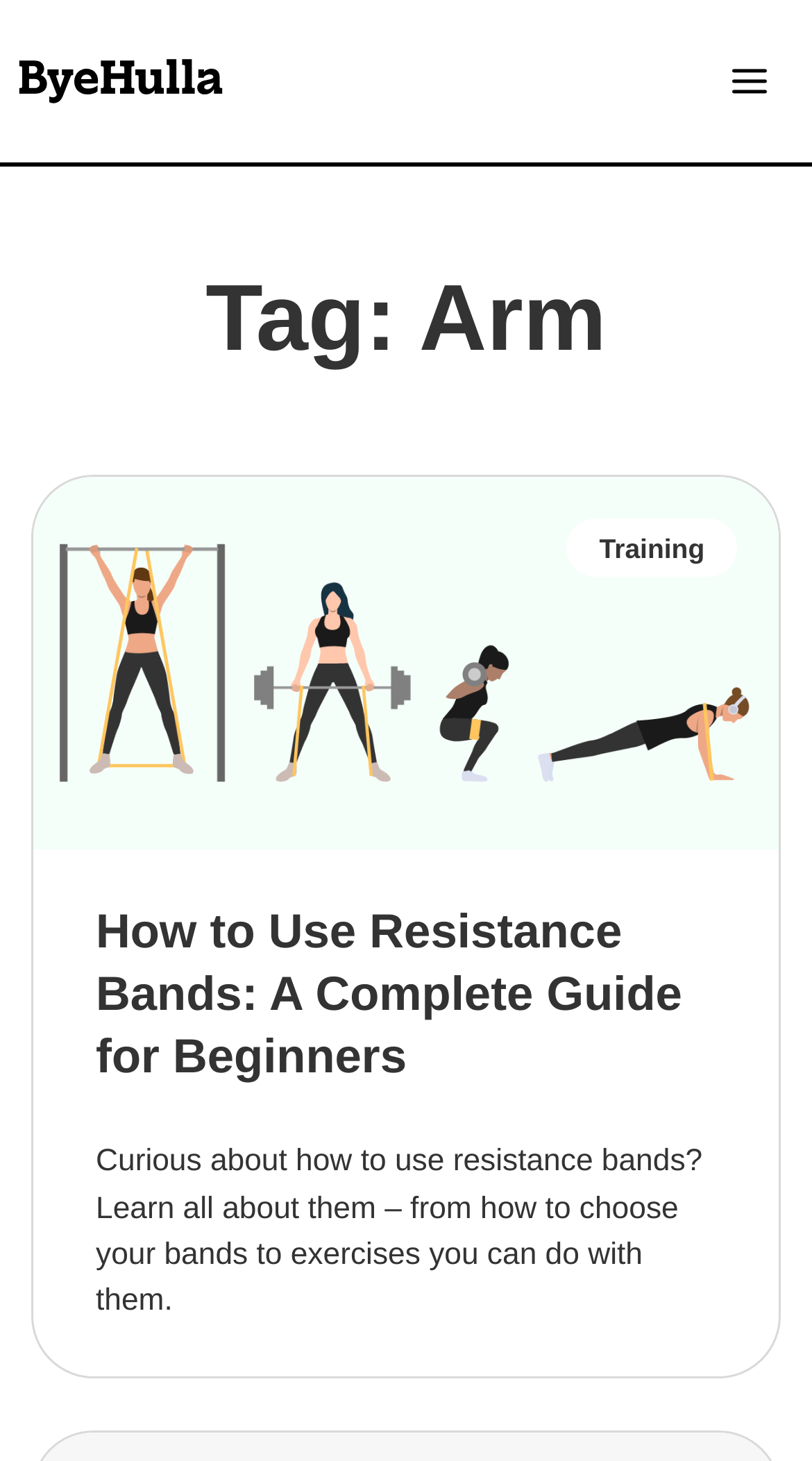Answer the question in one word or a short phrase:
Is the main menu expanded?

No